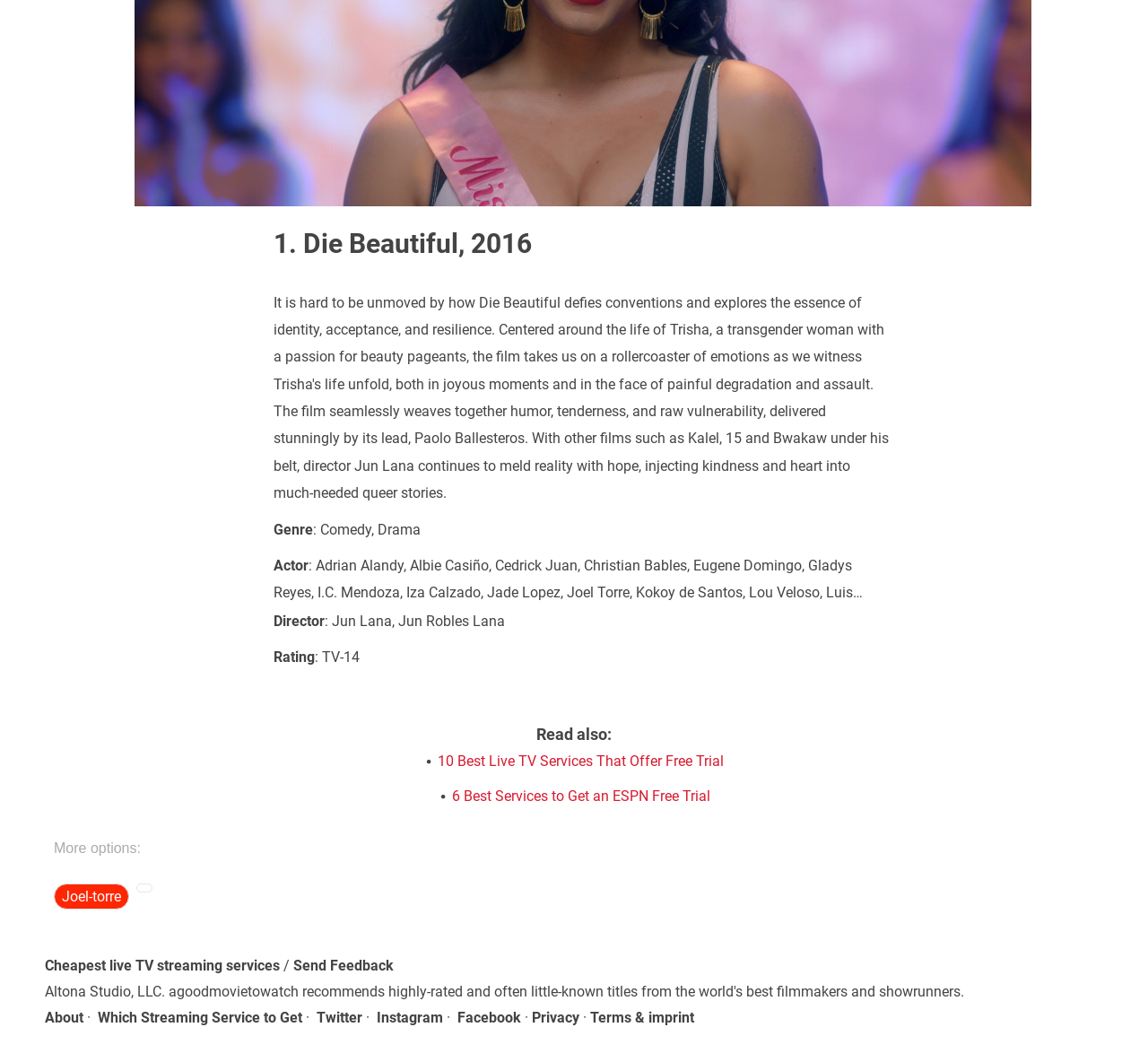Show the bounding box coordinates for the HTML element as described: "Send Feedback".

[0.255, 0.902, 0.343, 0.918]